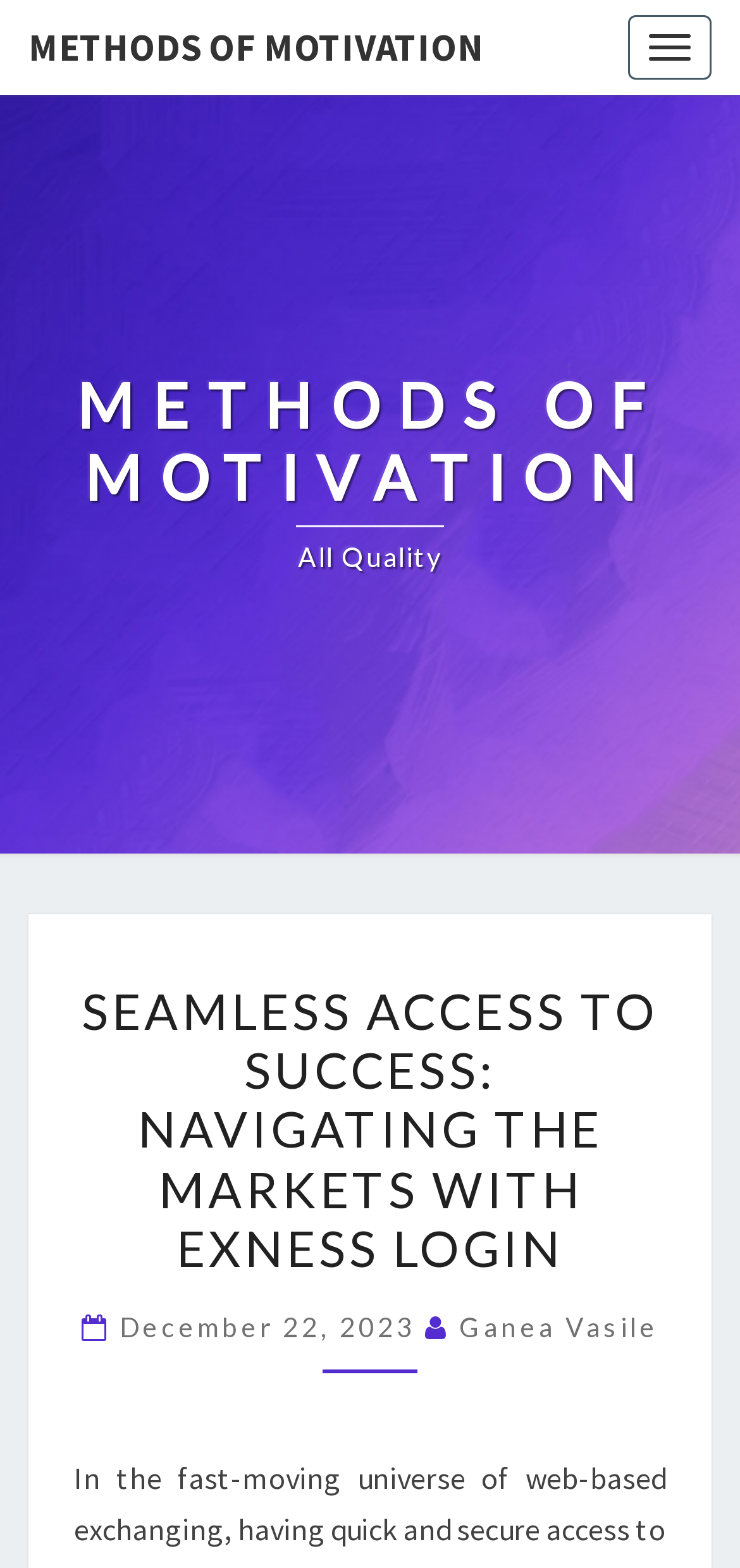What is the purpose of the 'Toggle navigation' button?
Can you offer a detailed and complete answer to this question?

The 'Toggle navigation' button is likely used to navigate the webpage, possibly to access different sections or menus. Its presence at the top of the webpage and its label suggest that it is intended to facilitate navigation.